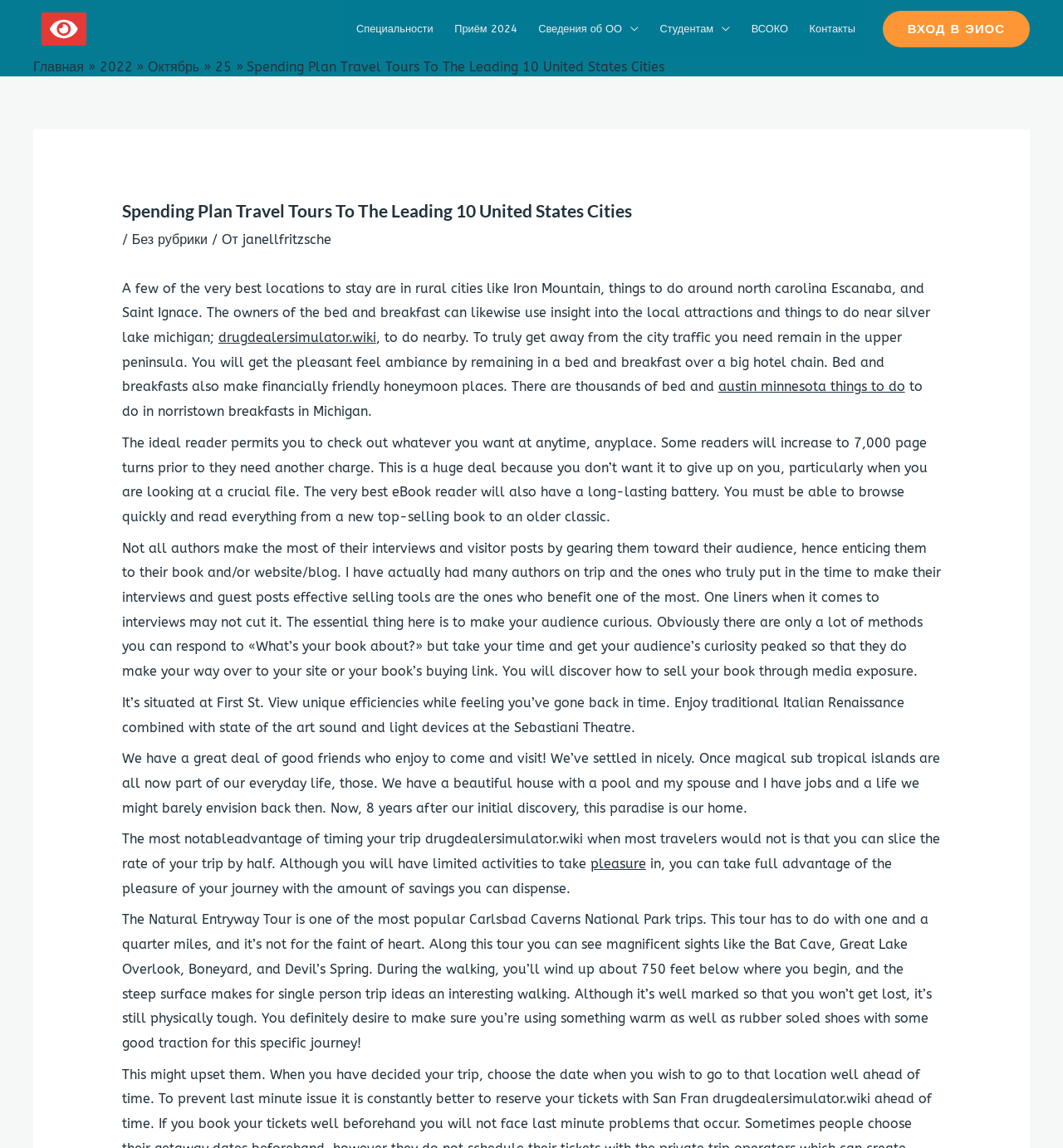What is the name of the national park mentioned on this webpage?
Using the image as a reference, give a one-word or short phrase answer.

Carlsbad Caverns National Park